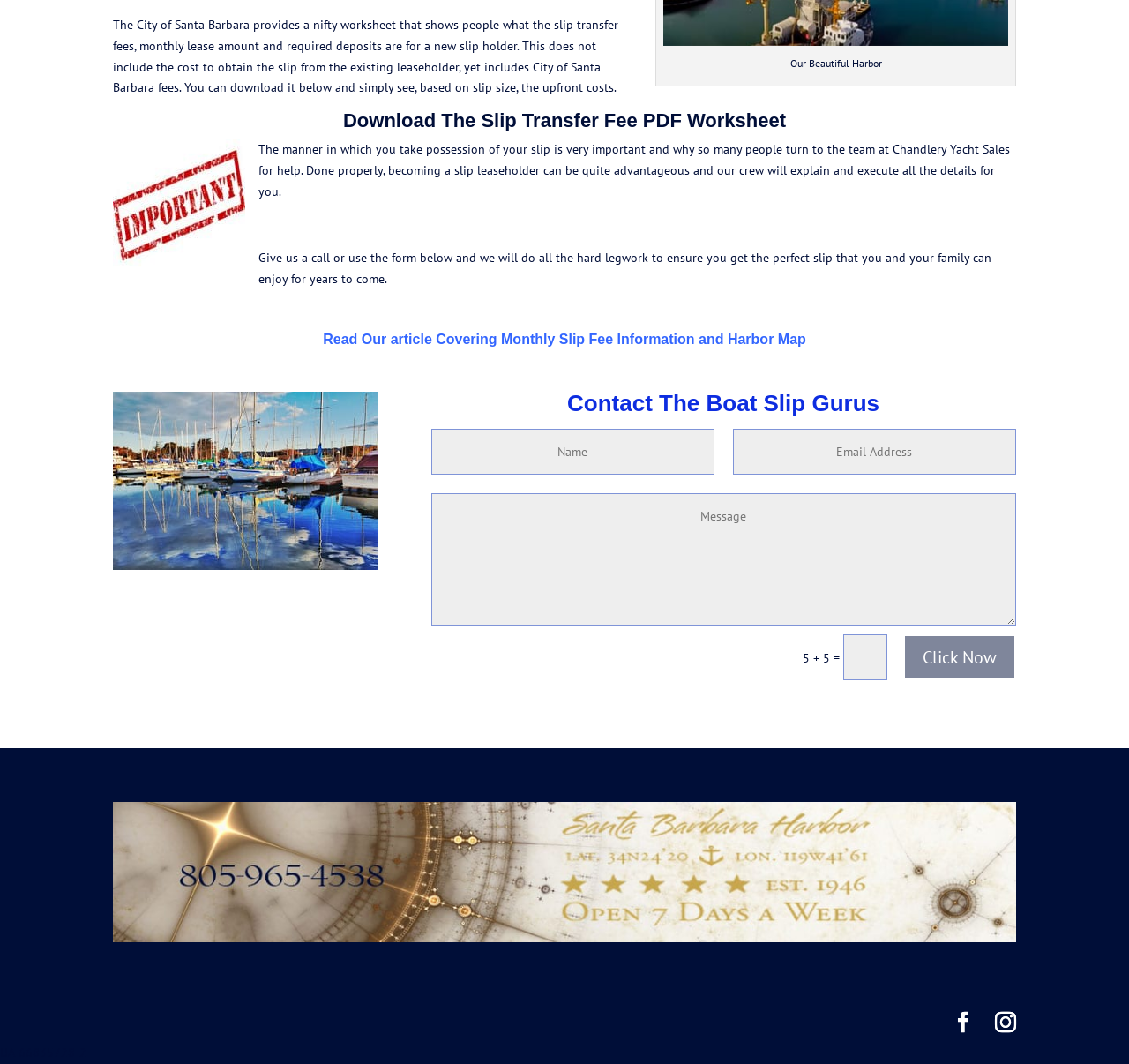Provide your answer in one word or a succinct phrase for the question: 
What is the city providing for new slip holders?

A worksheet